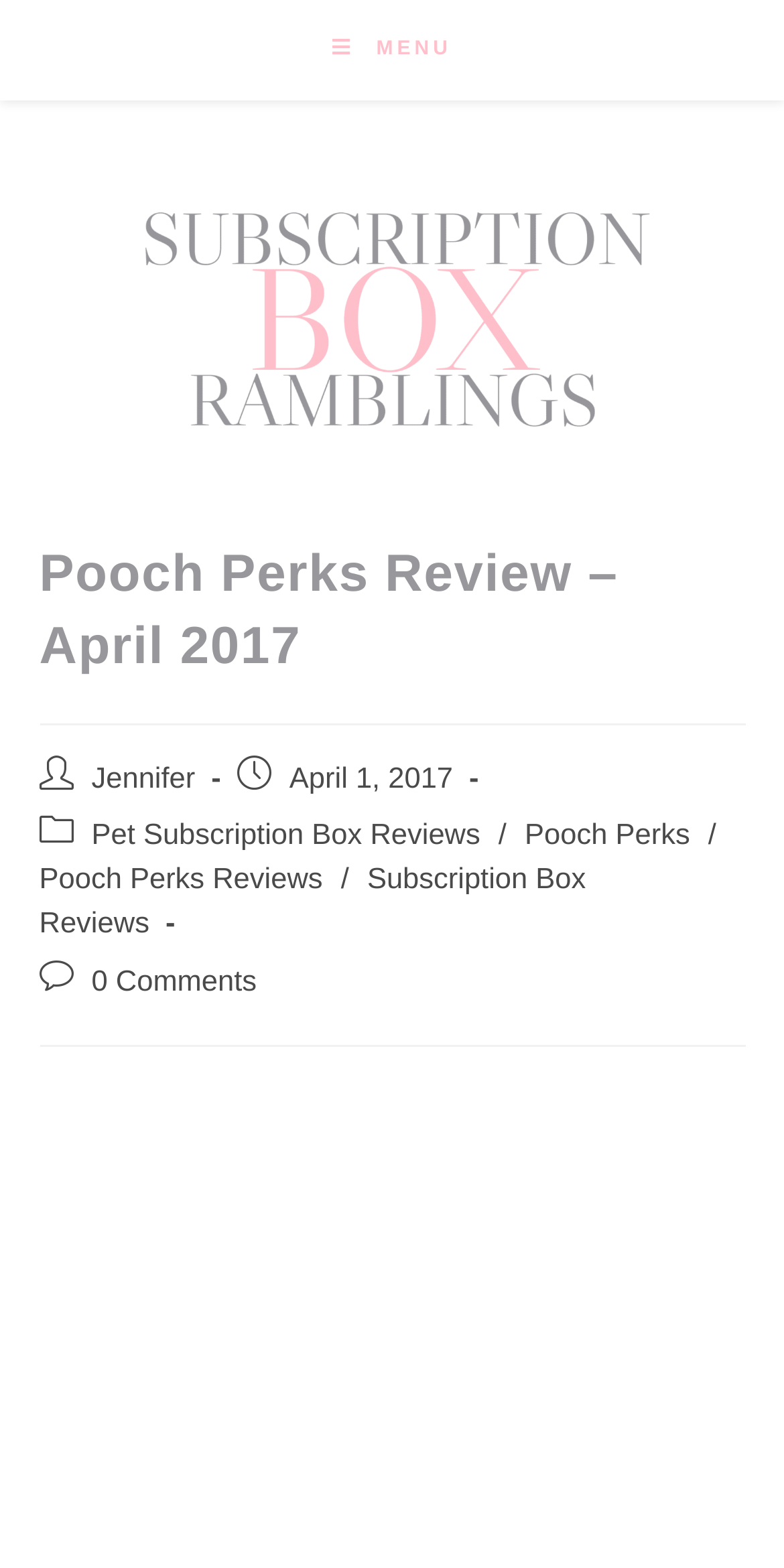Determine the bounding box for the UI element described here: "Jennifer".

[0.117, 0.486, 0.249, 0.507]